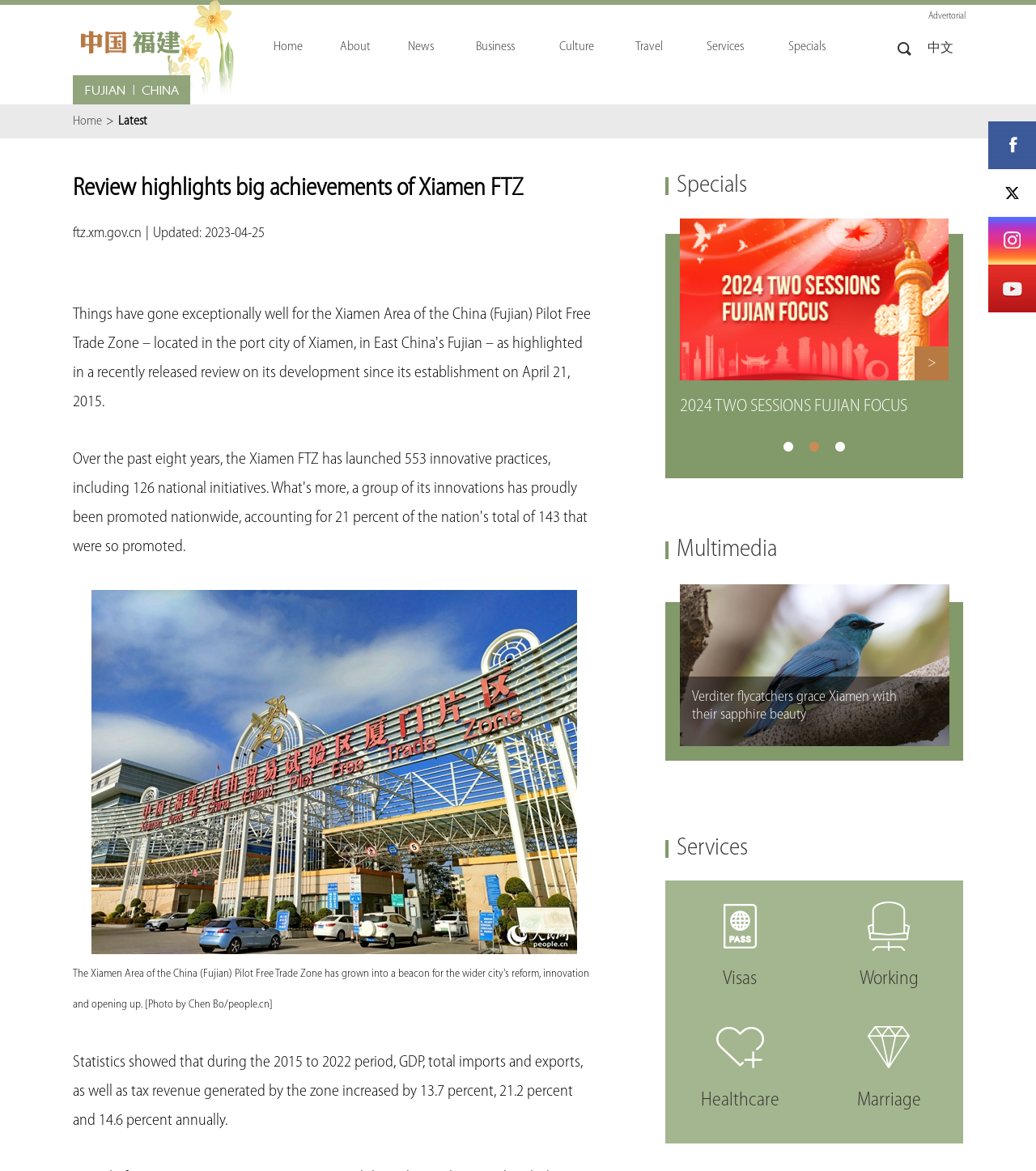Kindly provide the bounding box coordinates of the section you need to click on to fulfill the given instruction: "Check the 'Visas' service".

[0.642, 0.769, 0.786, 0.862]